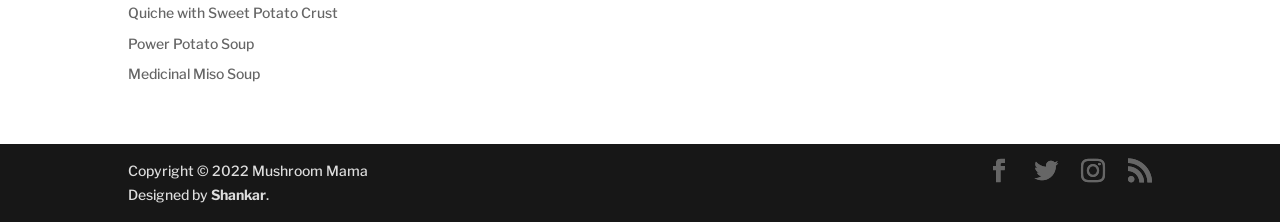Identify the bounding box for the described UI element. Provide the coordinates in (top-left x, top-left y, bottom-right x, bottom-right y) format with values ranging from 0 to 1: RSS

[0.881, 0.717, 0.9, 0.834]